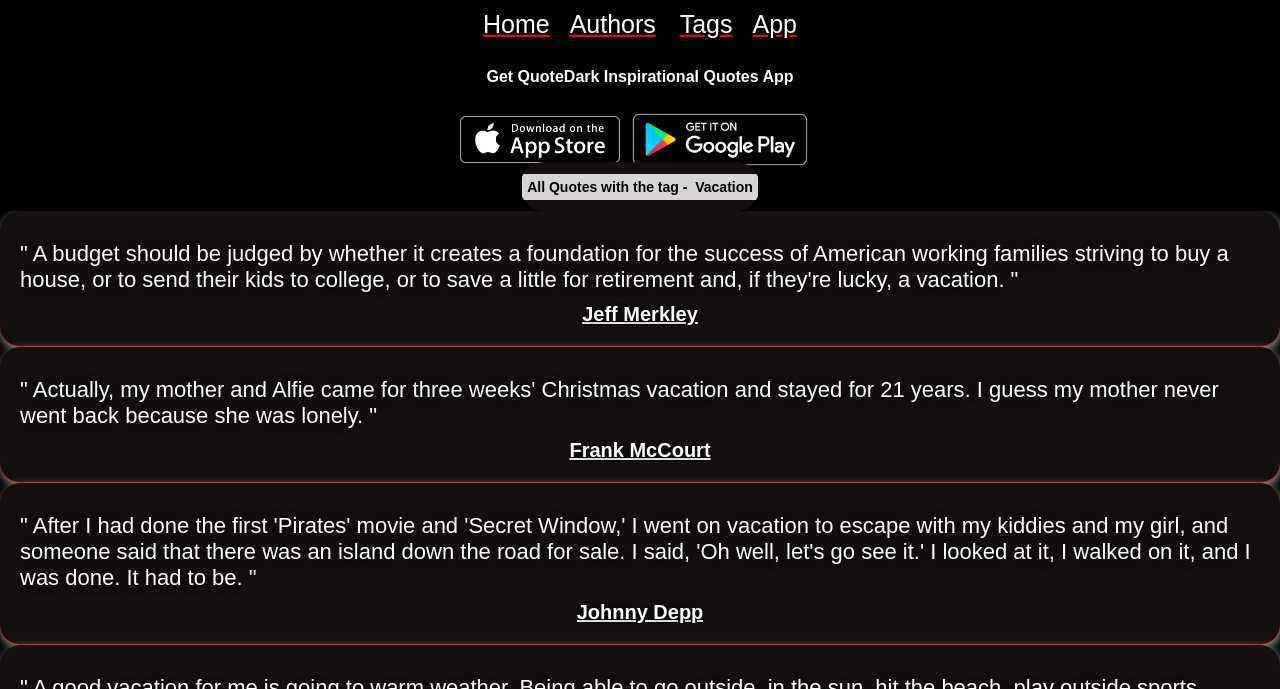Determine the bounding box of the UI element mentioned here: "aria-label="QuoteDark Inspirational Quotes Android App"". The coordinates must be in the format [left, top, right, bottom] with values ranging from 0 to 1.

[0.484, 0.144, 0.641, 0.26]